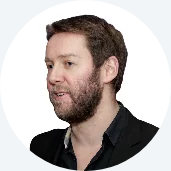What region does G Solutions Group cater to?
Answer the question based on the image using a single word or a brief phrase.

Central and Eastern Europe